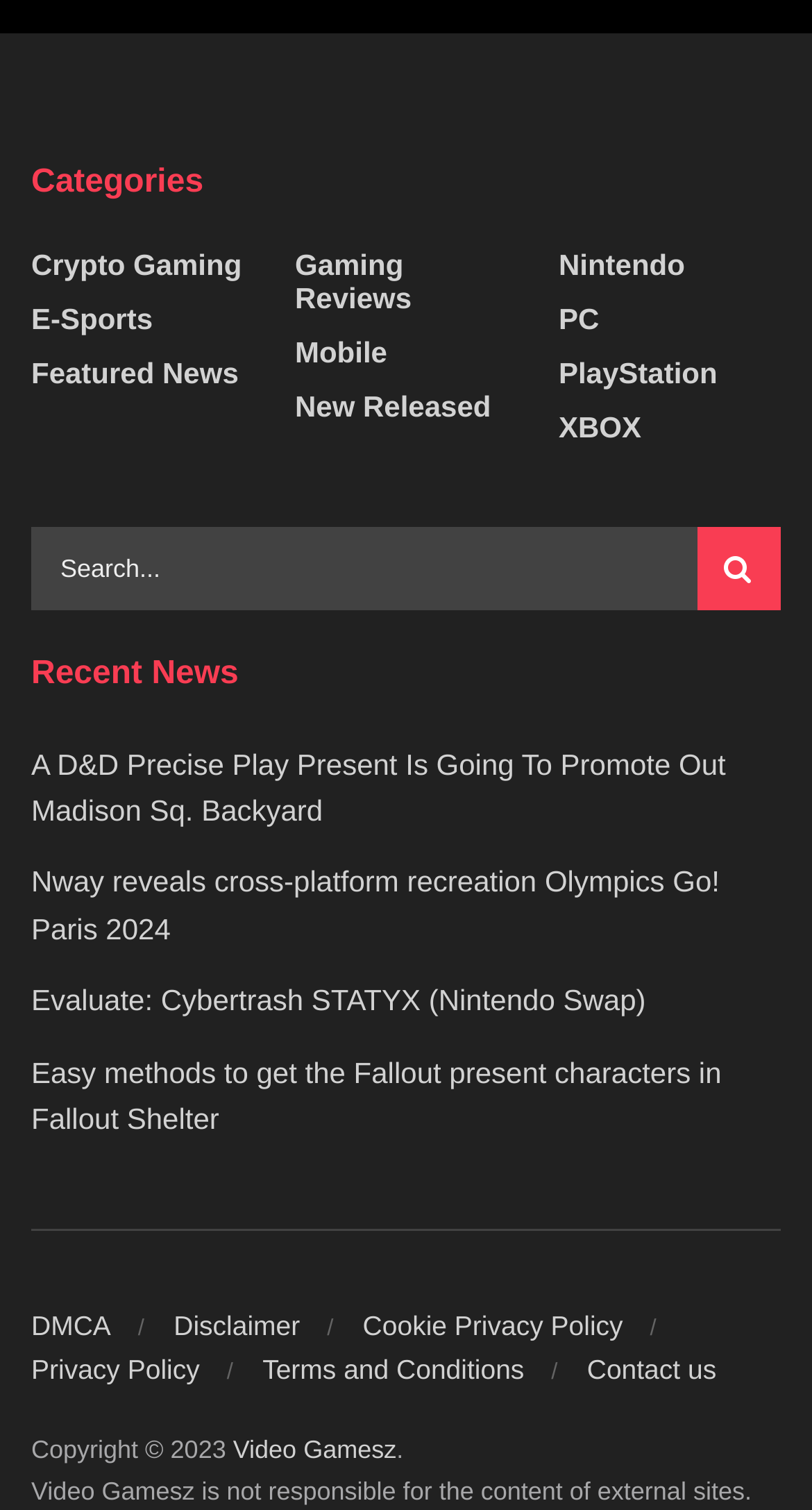Could you highlight the region that needs to be clicked to execute the instruction: "Call the sales hotline"?

None